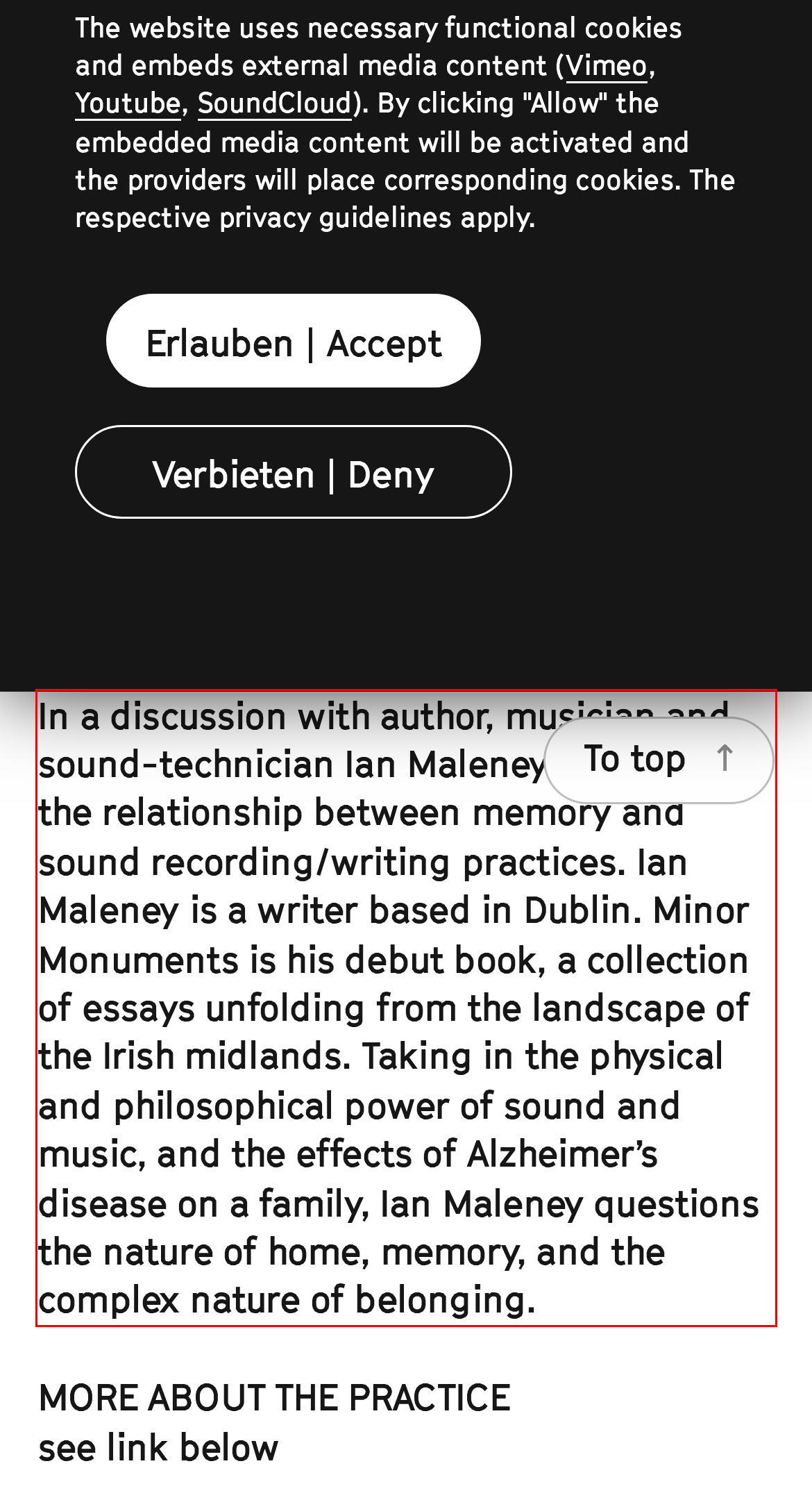Using the provided webpage screenshot, identify and read the text within the red rectangle bounding box.

In a discussion with author, musician and sound-technician Ian Maleney we’ll explore the relationship between memory and sound recording/writing practices. Ian Maleney is a writer based in Dublin. Minor Monuments is his debut book, a collection of essays unfolding from the landscape of the Irish midlands. Taking in the physical and philosophical power of sound and music, and the effects of Alzheimer’s disease on a family, Ian Maleney questions the nature of home, memory, and the complex nature of belonging.